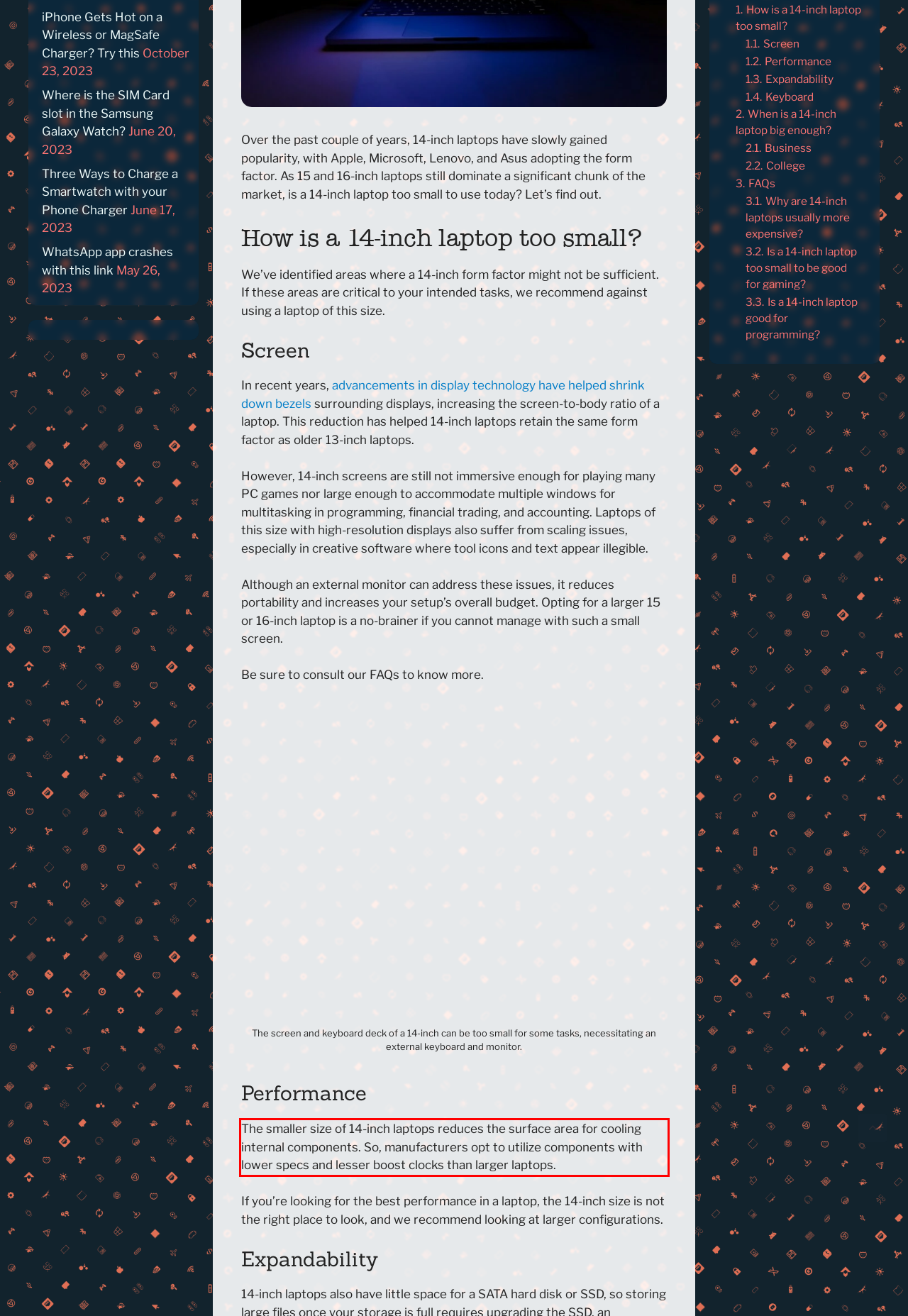In the screenshot of the webpage, find the red bounding box and perform OCR to obtain the text content restricted within this red bounding box.

The smaller size of 14-inch laptops reduces the surface area for cooling internal components. So, manufacturers opt to utilize components with lower specs and lesser boost clocks than larger laptops.